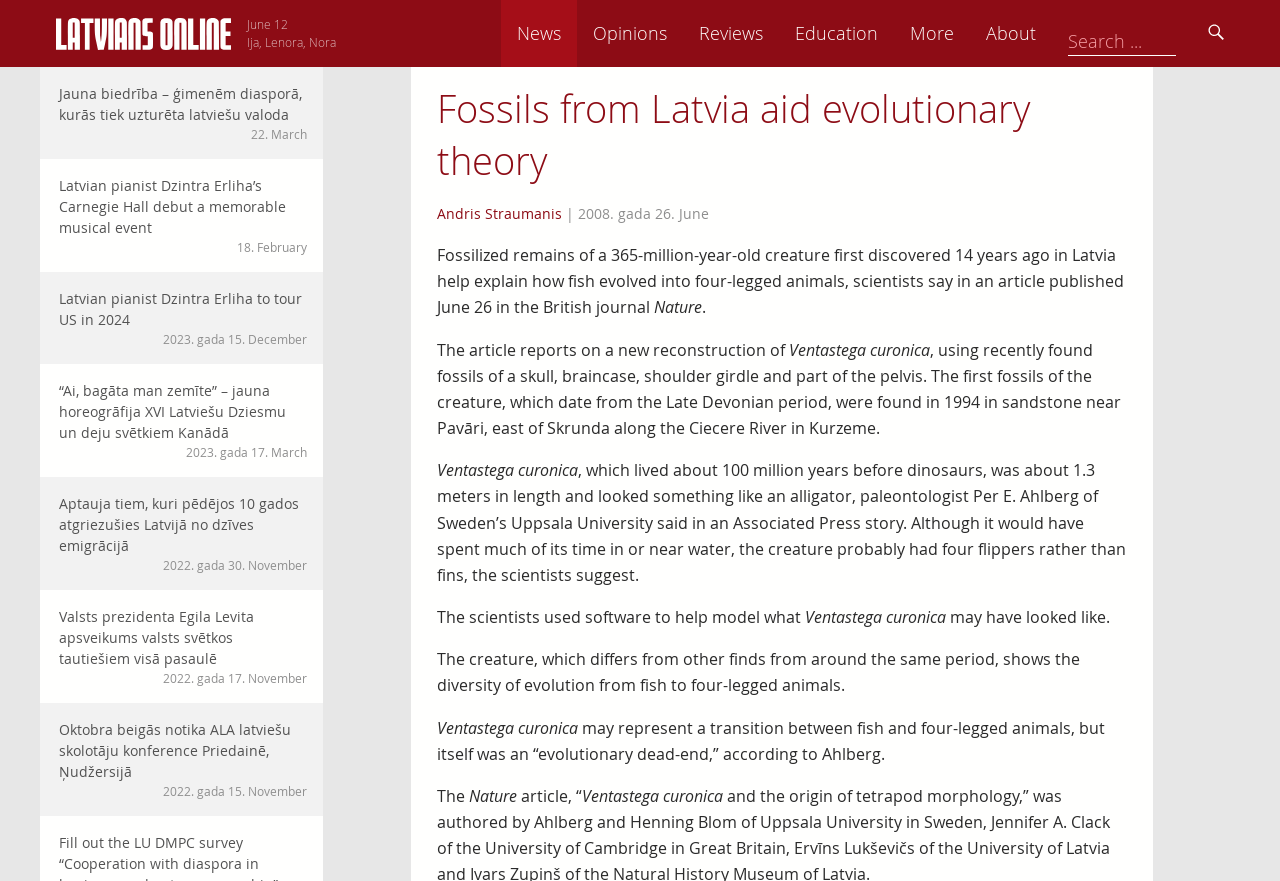Review the image closely and give a comprehensive answer to the question: What is the name of the university where paleontologist Per E. Ahlberg is from?

The answer can be found in the article text, where it is mentioned that 'paleontologist Per E. Ahlberg of Sweden’s Uppsala University said in an Associated Press story...'.